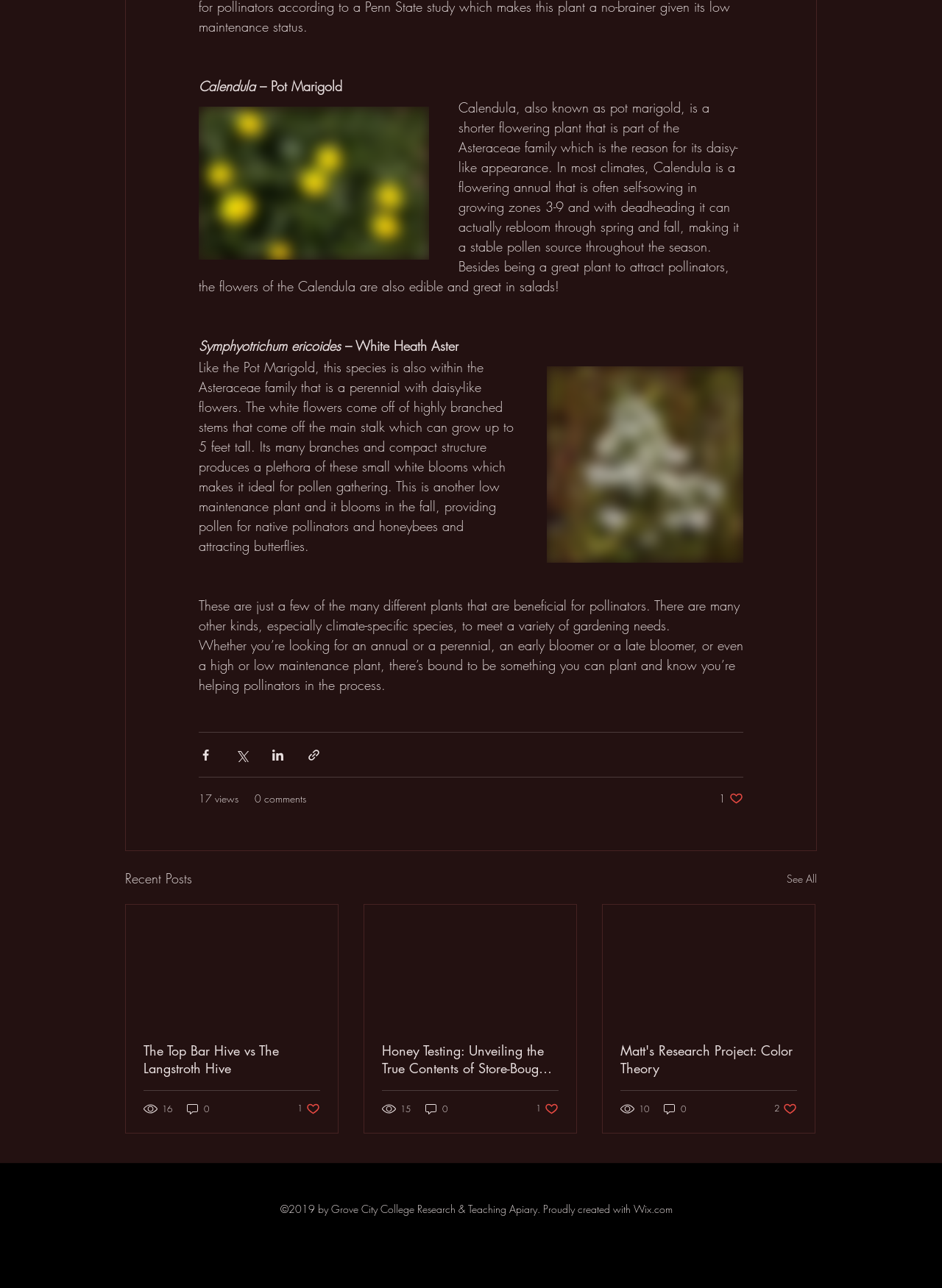What is the name of the research project mentioned on the page?
Look at the image and provide a detailed response to the question.

The link element with the text 'Matt's Research Project: Color Theory' is located in the third article section, indicating that this is the name of the research project mentioned on the page.